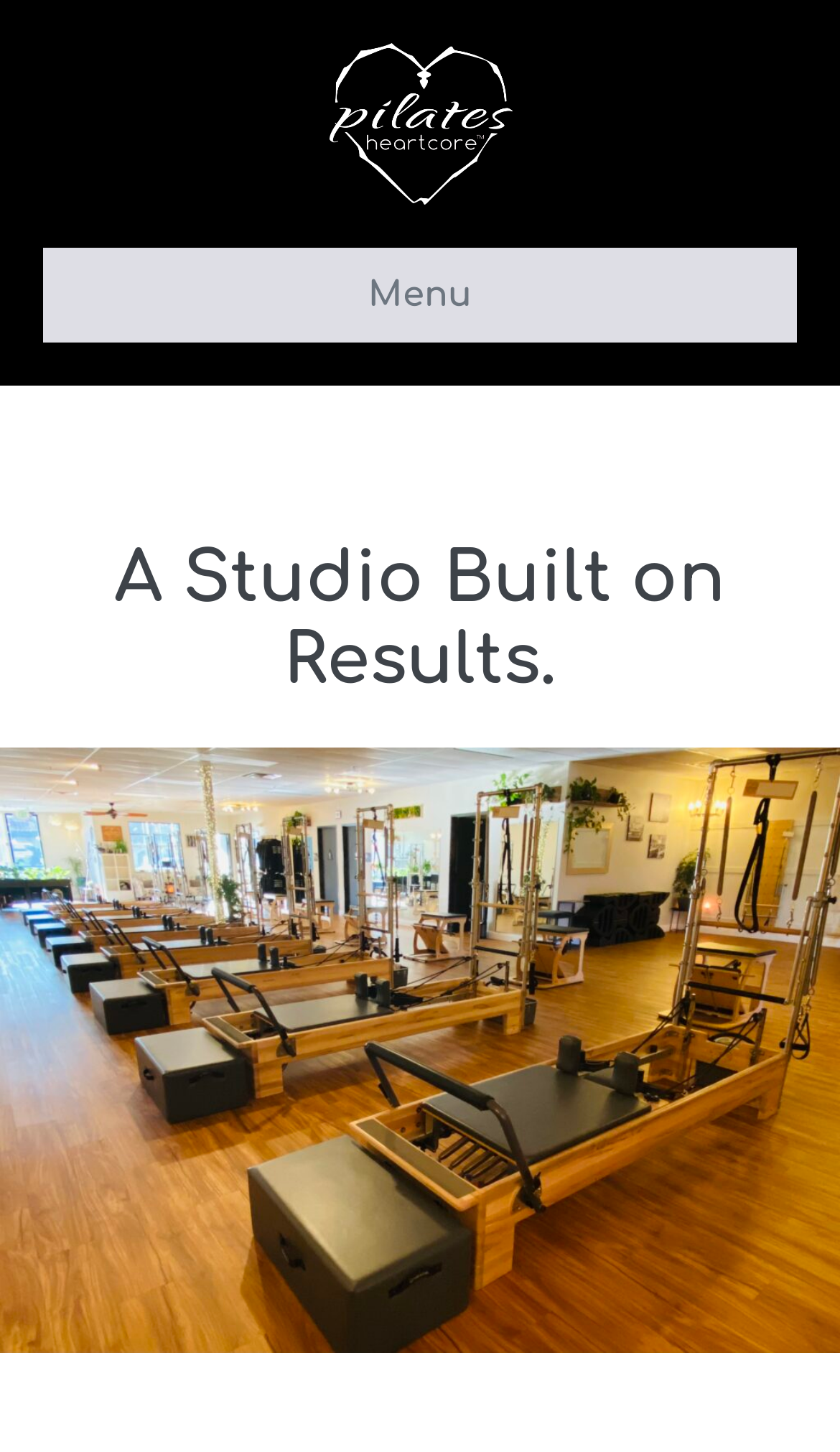Locate the UI element that matches the description alt="Pilates Heartcore" title="Pilates Heartcore" in the webpage screenshot. Return the bounding box coordinates in the format (top-left x, top-left y, bottom-right x, bottom-right y), with values ranging from 0 to 1.

[0.391, 0.071, 0.609, 0.097]